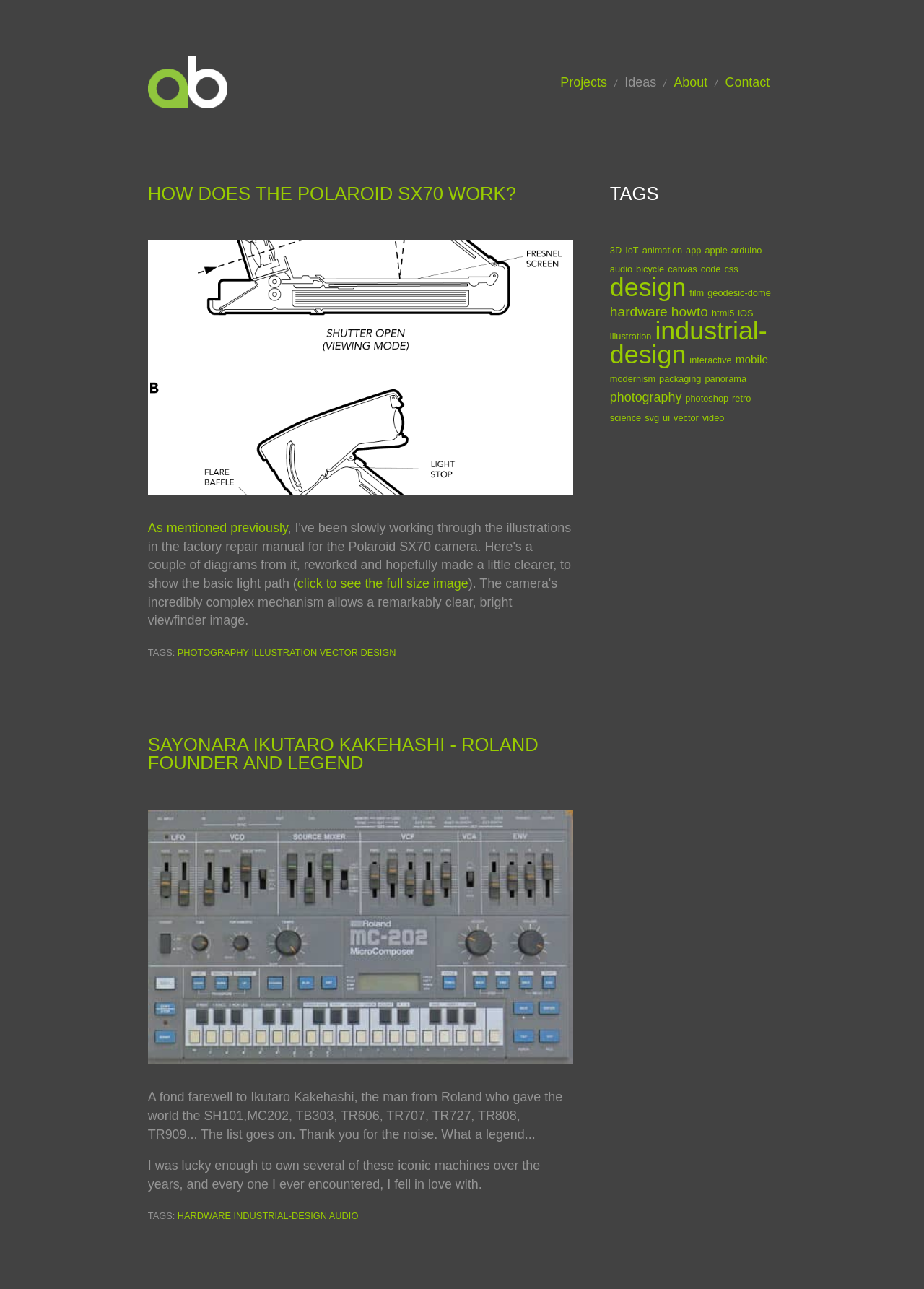Please determine the bounding box coordinates of the element to click on in order to accomplish the following task: "Read the 'SAYONARA IKUTARO KAKEHASHI - ROLAND FOUNDER AND LEGEND' article". Ensure the coordinates are four float numbers ranging from 0 to 1, i.e., [left, top, right, bottom].

[0.16, 0.571, 0.62, 0.599]